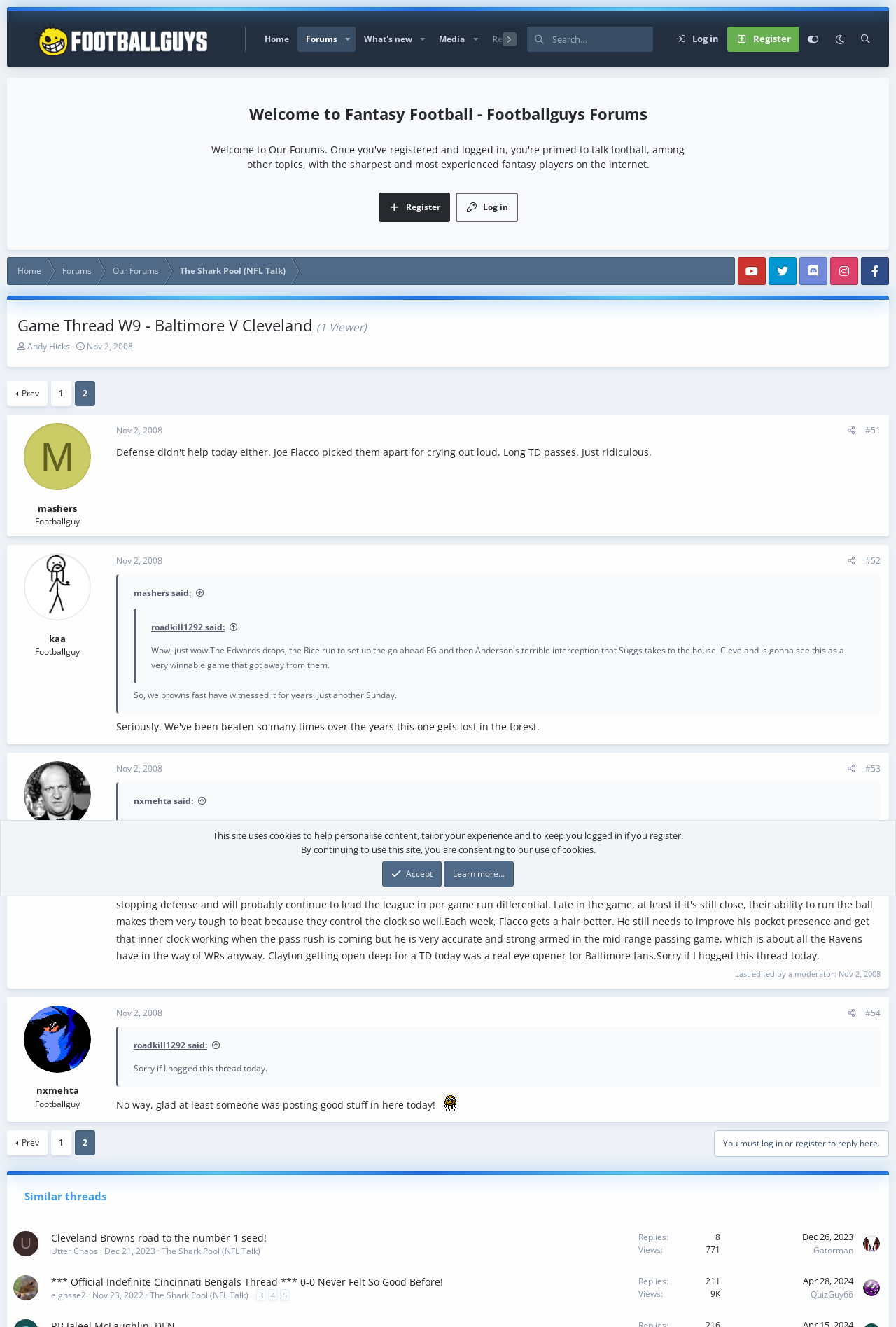Identify the bounding box coordinates for the element you need to click to achieve the following task: "Go to the next page". The coordinates must be four float values ranging from 0 to 1, formatted as [left, top, right, bottom].

[0.084, 0.287, 0.107, 0.306]